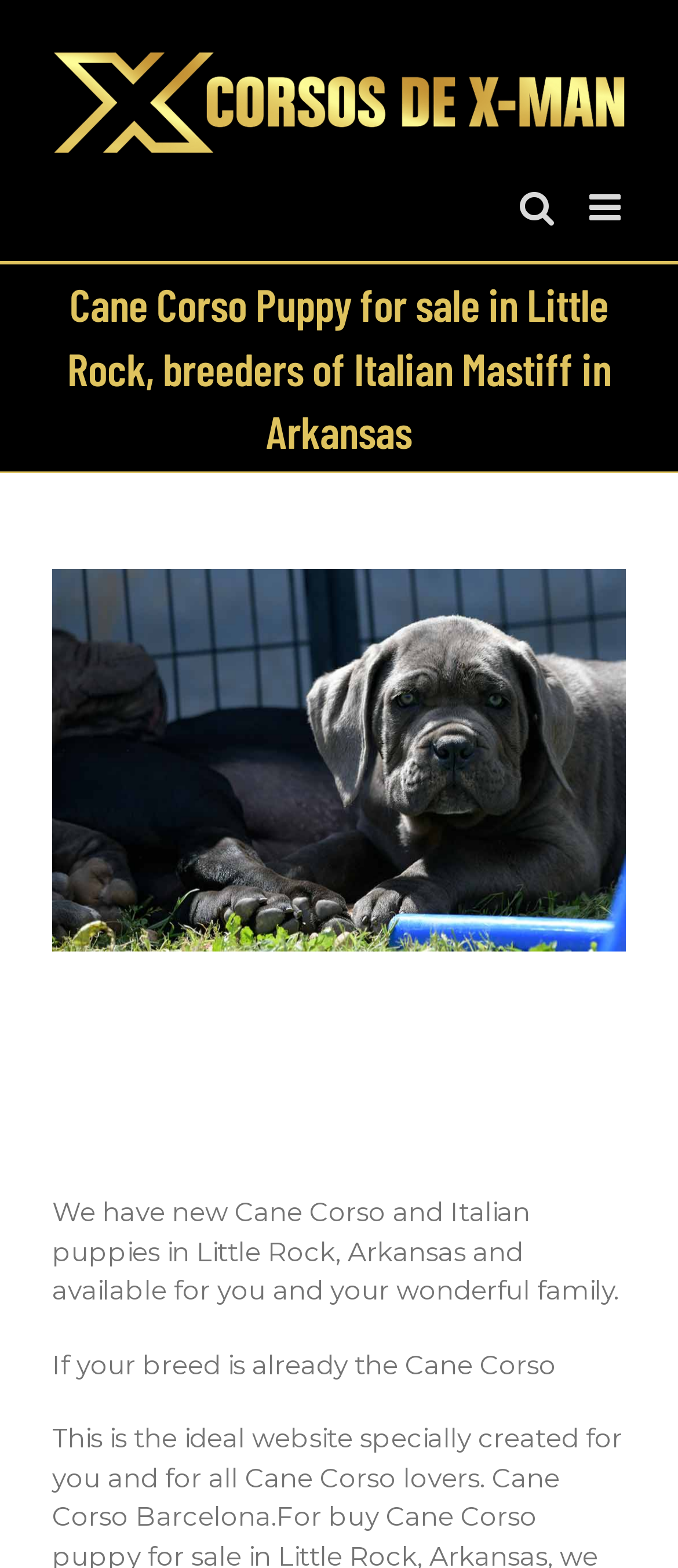Please provide a one-word or short phrase answer to the question:
Is there a search function on the webpage?

Yes